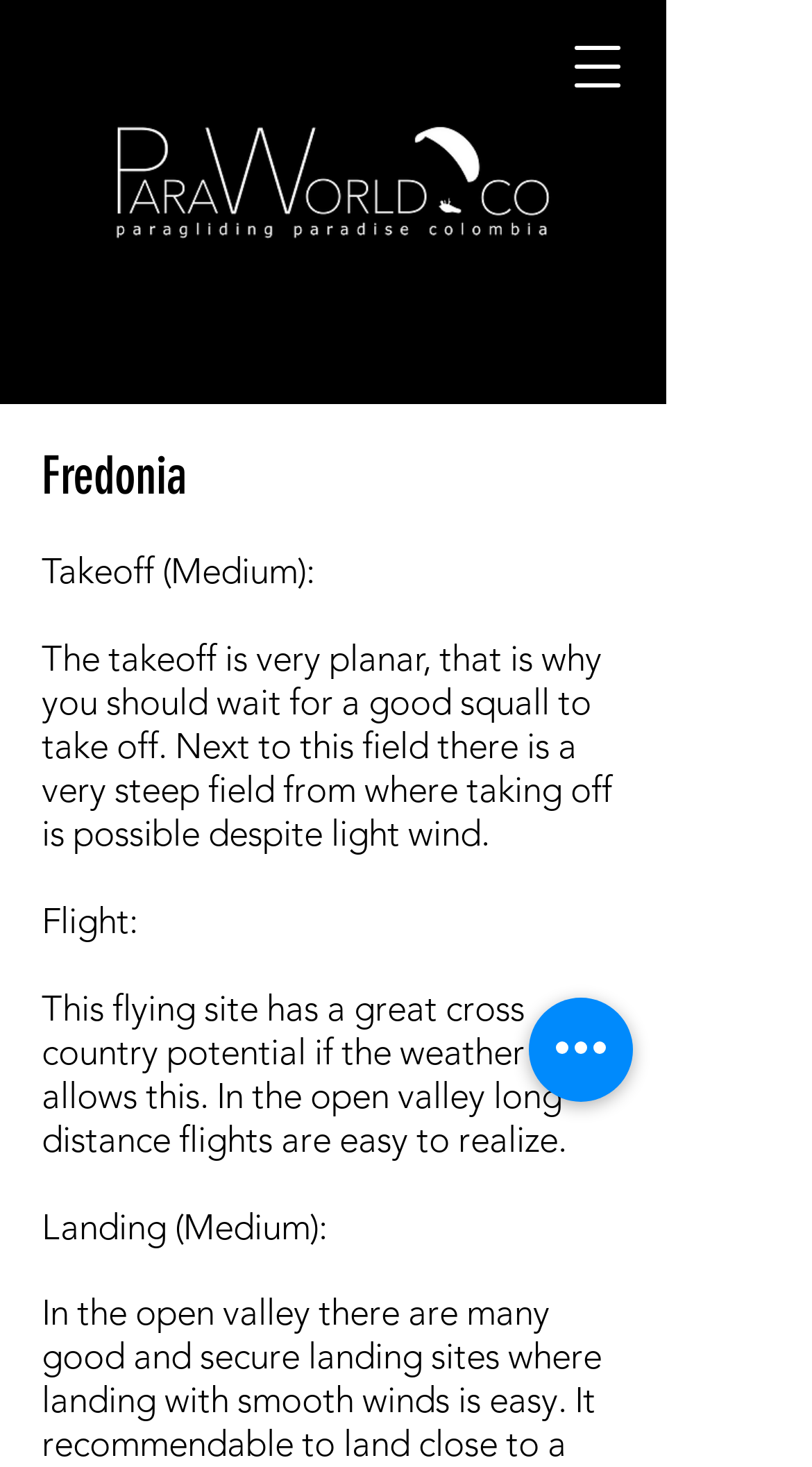Identify the bounding box for the described UI element. Provide the coordinates in (top-left x, top-left y, bottom-right x, bottom-right y) format with values ranging from 0 to 1: aria-label="Quick actions"

[0.651, 0.68, 0.779, 0.751]